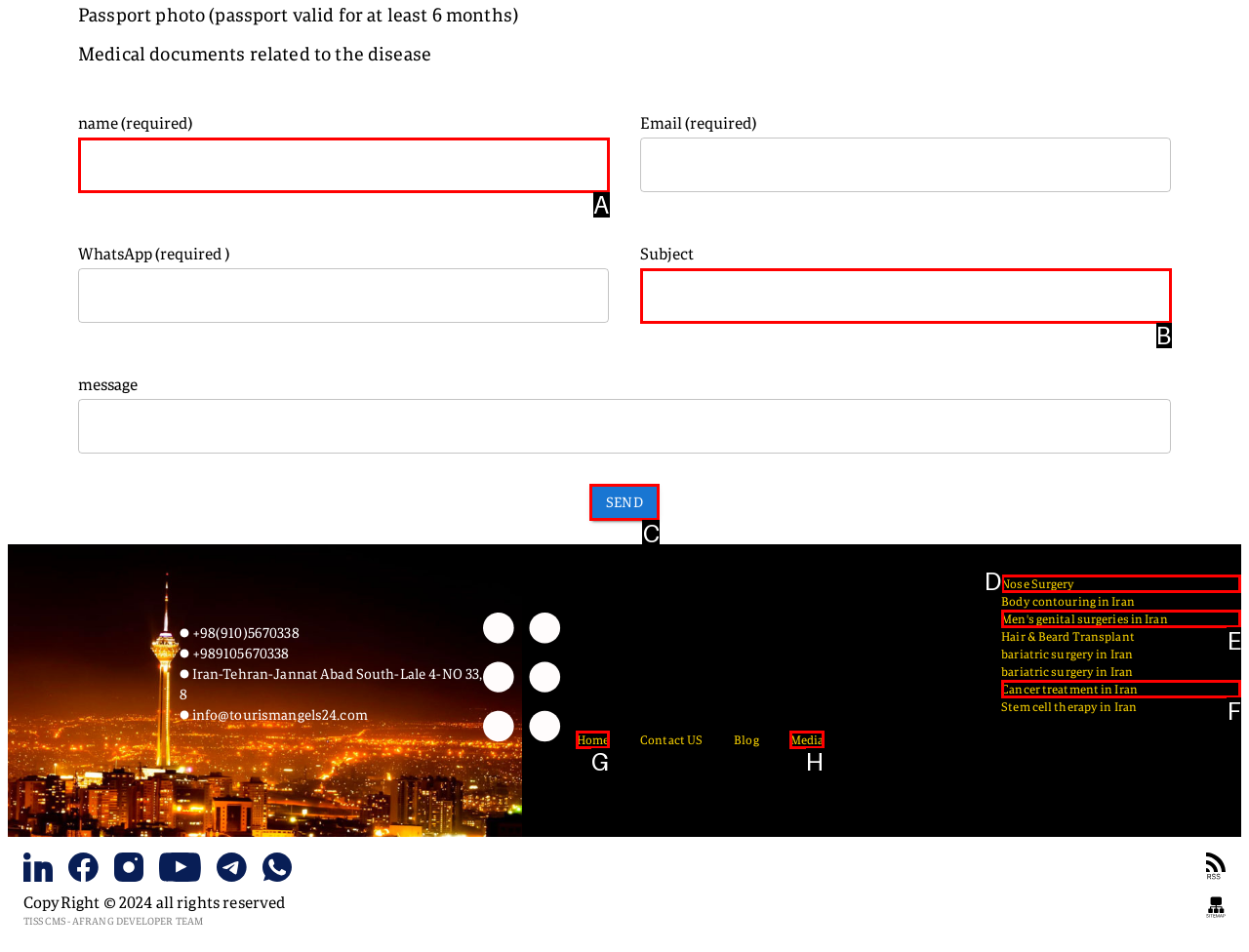Pick the HTML element that should be clicked to execute the task: Click SEND
Respond with the letter corresponding to the correct choice.

C